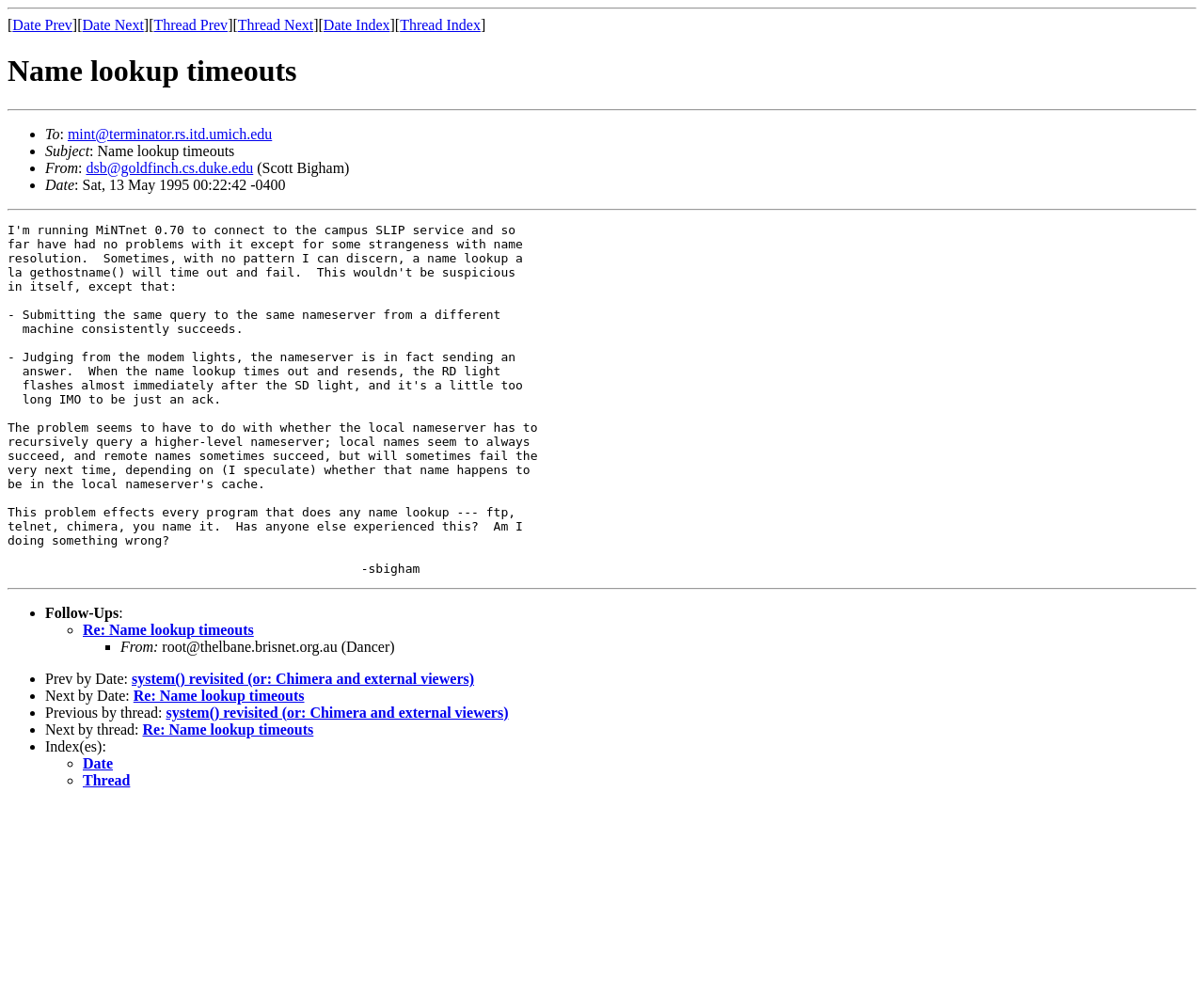Generate the text content of the main heading of the webpage.

Name lookup timeouts